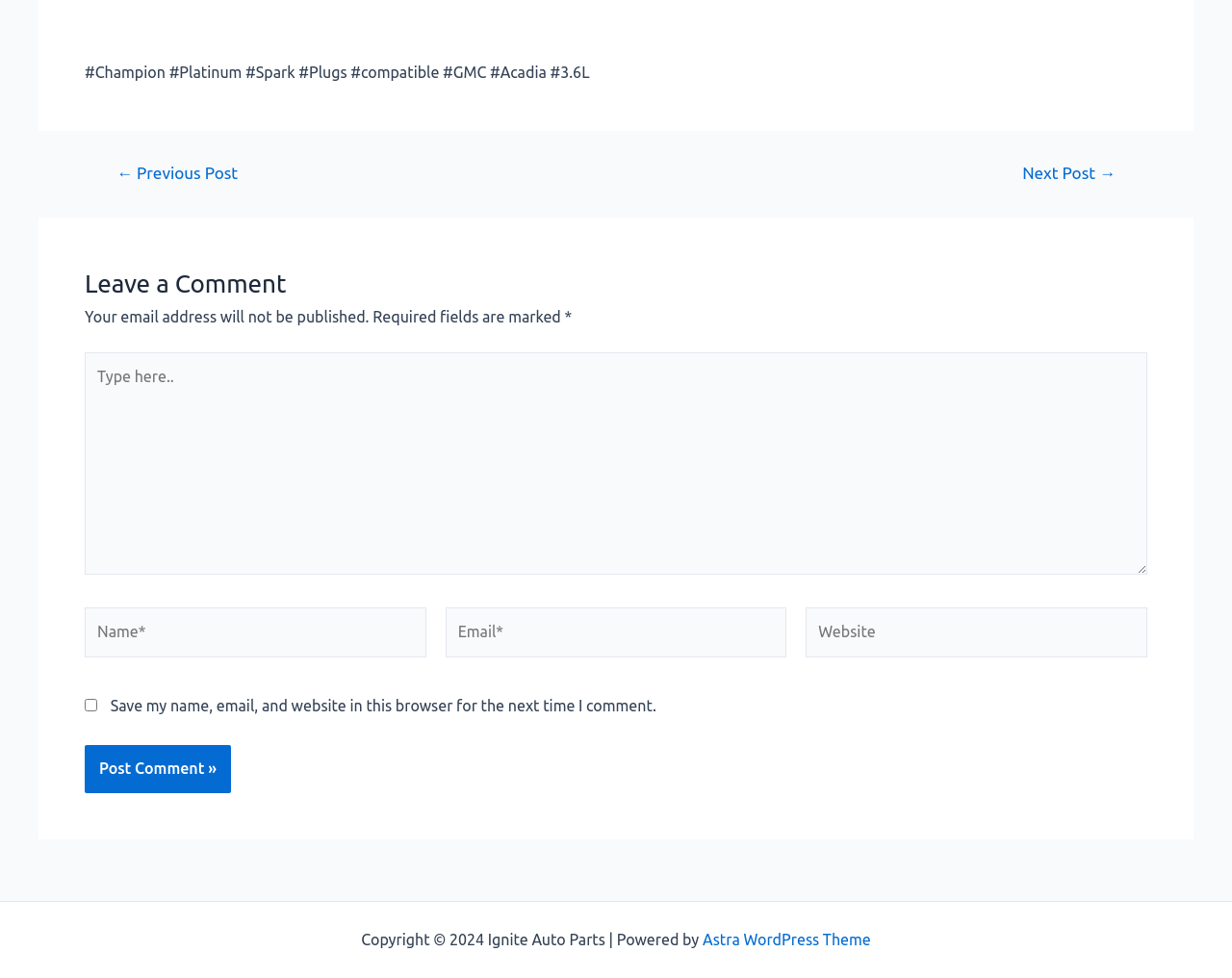Locate the bounding box coordinates of the element to click to perform the following action: 'Click on the '← Previous Post' link'. The coordinates should be given as four float values between 0 and 1, in the form of [left, top, right, bottom].

[0.074, 0.169, 0.213, 0.185]